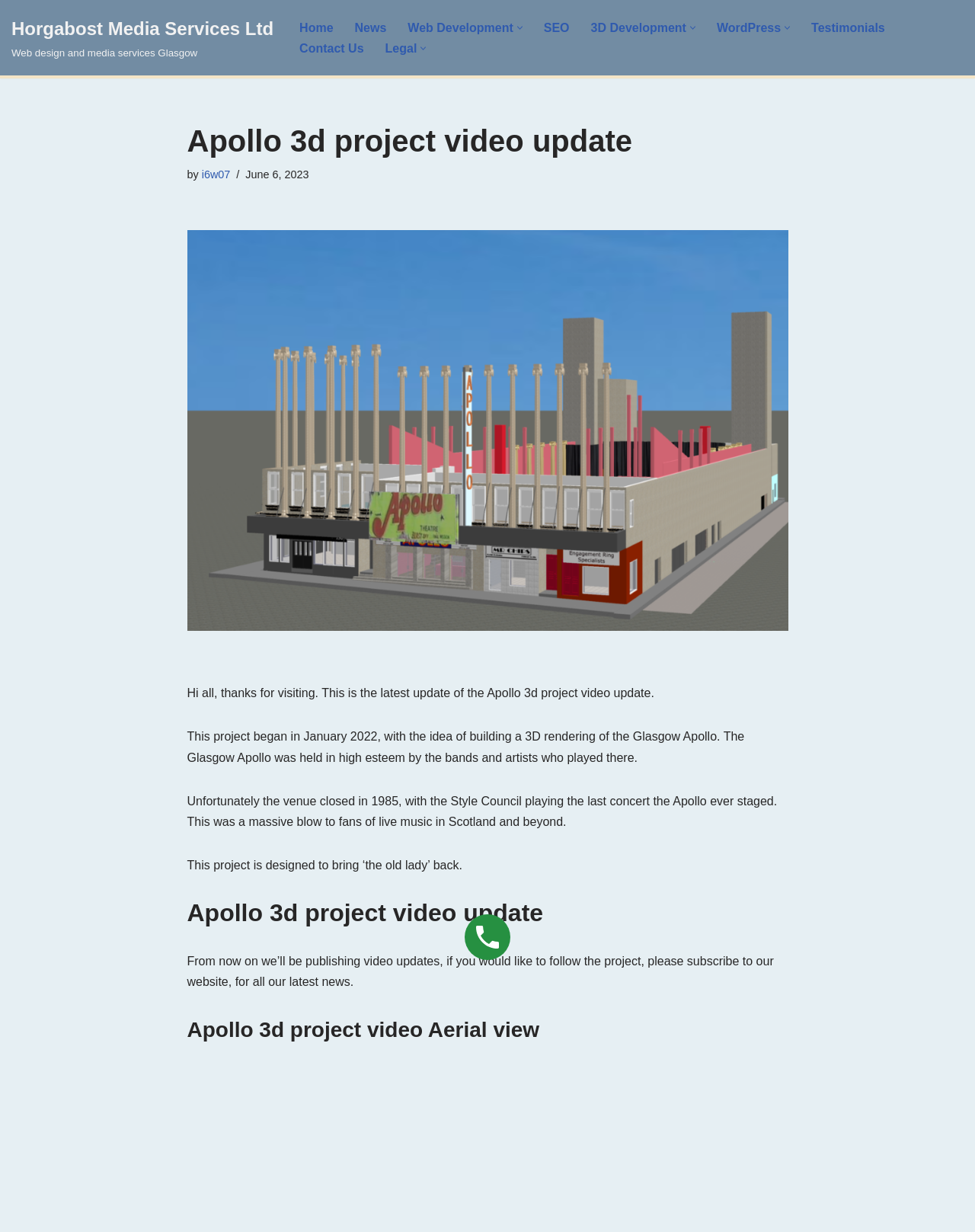When did the Apollo 3D project begin?
Refer to the image and respond with a one-word or short-phrase answer.

January 2022